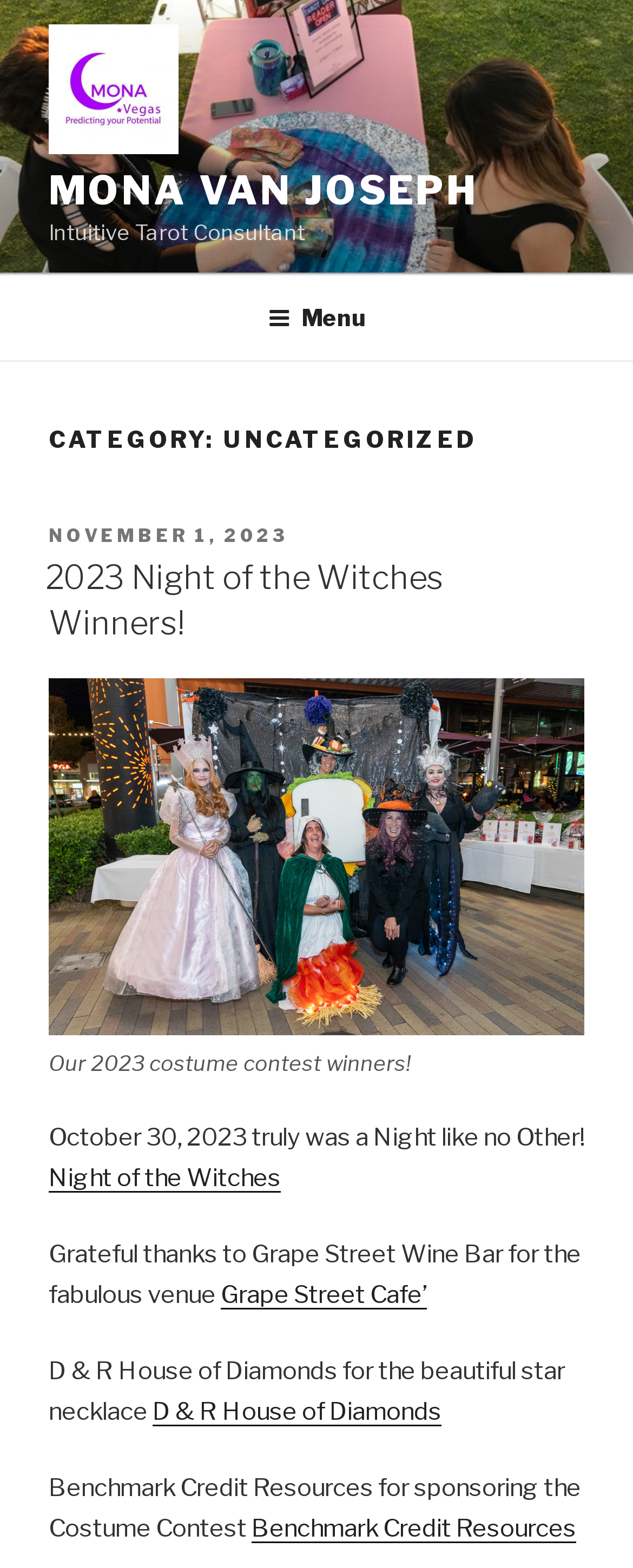What is the name of the venue for the Night of the Witches event?
Using the image as a reference, answer the question in detail.

The name of the venue for the Night of the Witches event is mentioned in the static text element with bounding box coordinates [0.077, 0.791, 0.918, 0.835] as 'Grape Street Wine Bar'. This is also mentioned as a link with bounding box coordinates [0.349, 0.816, 0.674, 0.835] as 'Grape Street Cafe’', but the correct name is Grape Street Wine Bar.